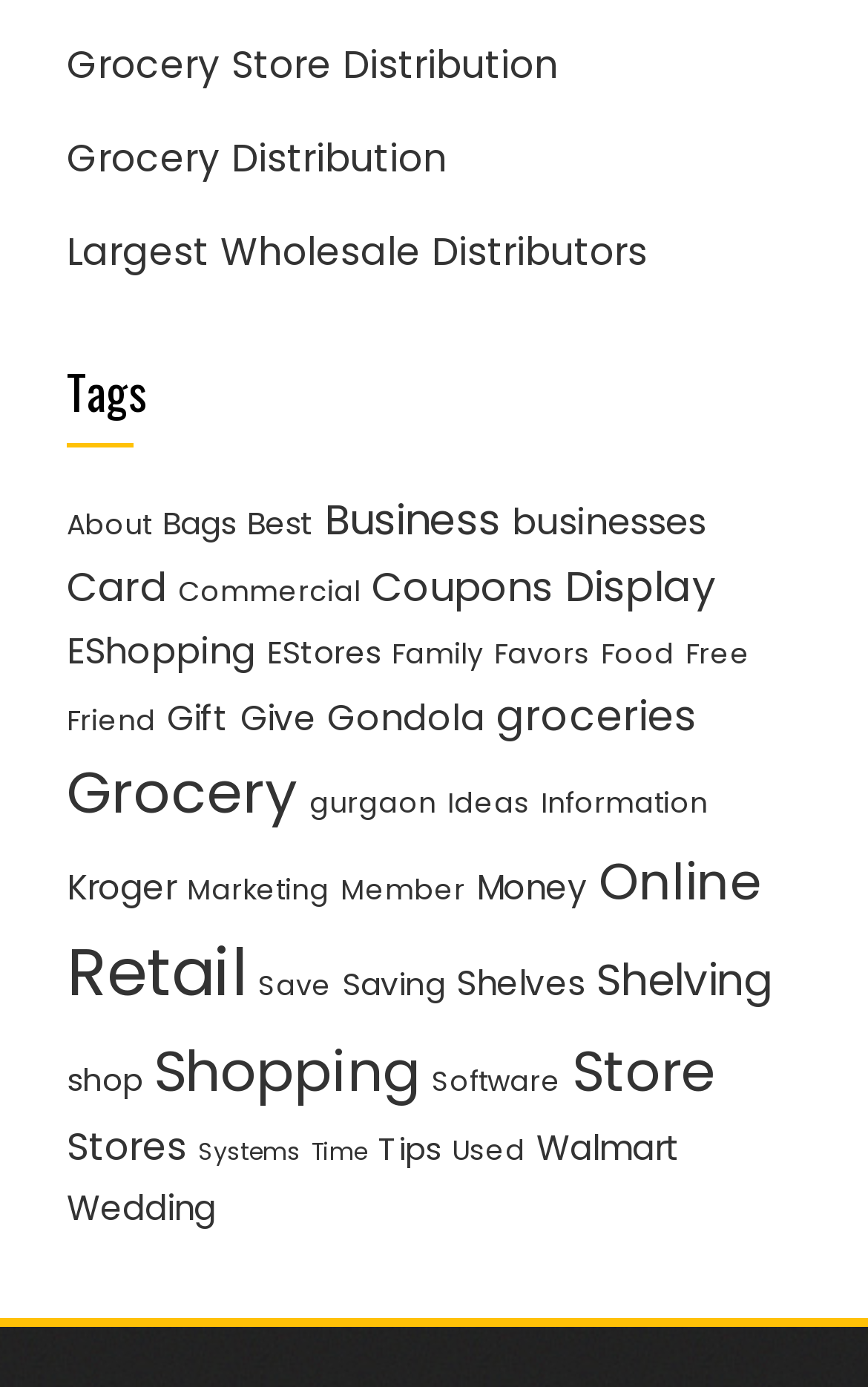Could you determine the bounding box coordinates of the clickable element to complete the instruction: "Check 'Shopping'"? Provide the coordinates as four float numbers between 0 and 1, i.e., [left, top, right, bottom].

[0.177, 0.743, 0.485, 0.801]